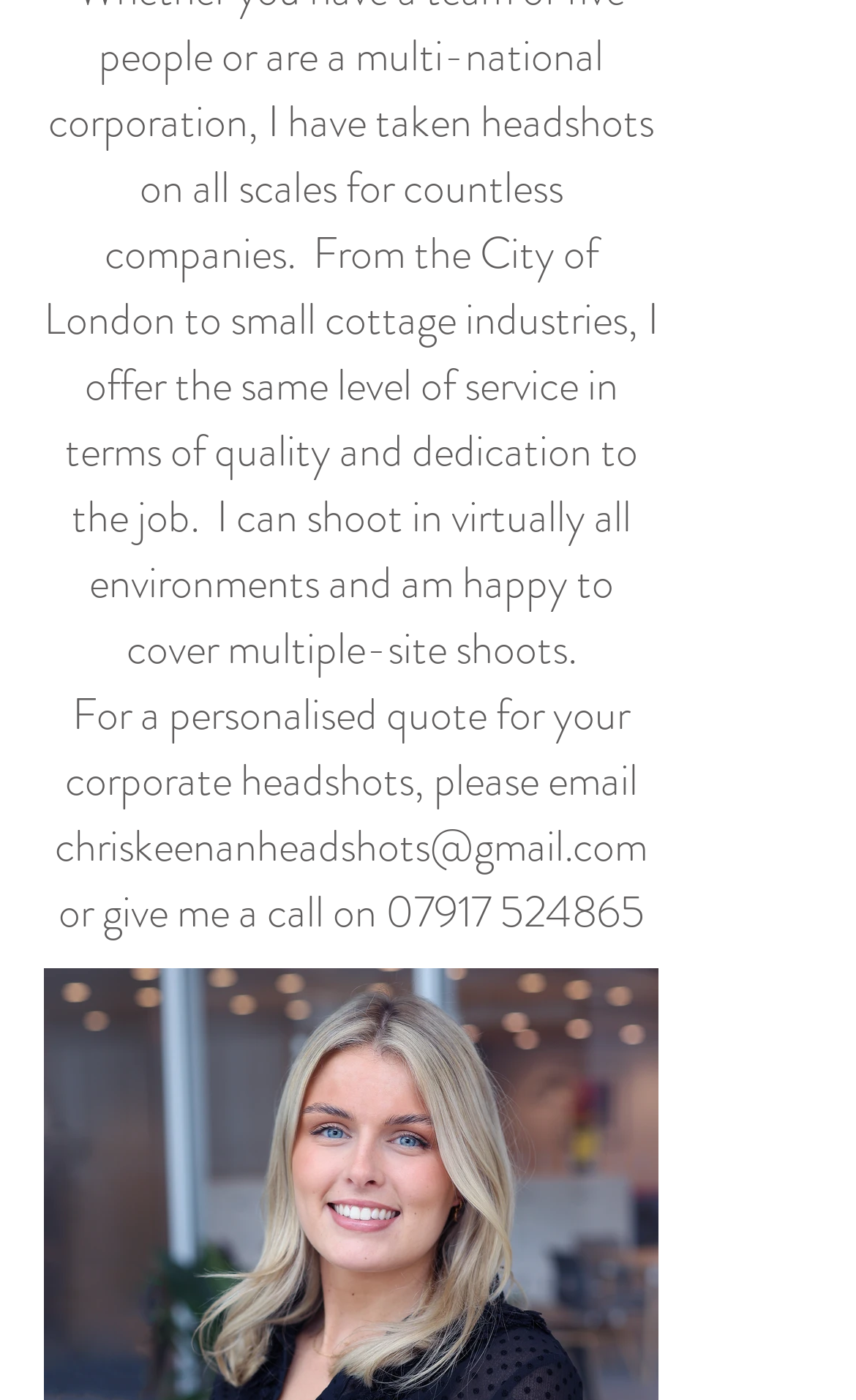For the element described, predict the bounding box coordinates as (top-left x, top-left y, bottom-right x, bottom-right y). All values should be between 0 and 1. Element description: 07917 524865

[0.45, 0.629, 0.753, 0.674]